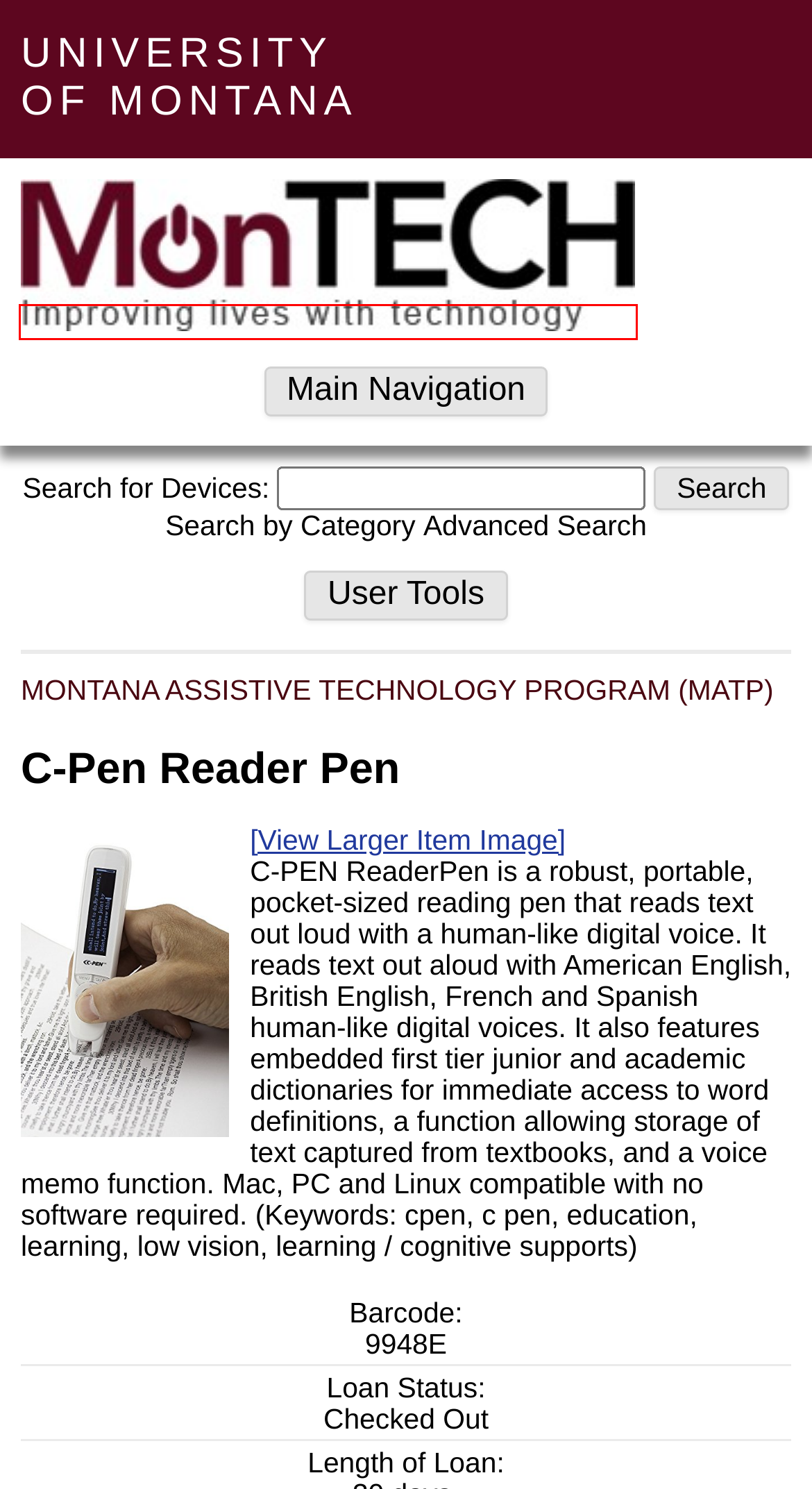Inspect the provided webpage screenshot, concentrating on the element within the red bounding box. Select the description that best represents the new webpage after you click the highlighted element. Here are the candidates:
A. sitemap - MonTECH
B. Donate - MonTECH
C. Equipment Loans - MonTECH
D. University of Montana | Public Flagship in Missoula
E. Accessibility - MonTECH
F. Home - MonTECH
G. ReaderPen firmware update : Helpdesk
H. We've Moved!

F